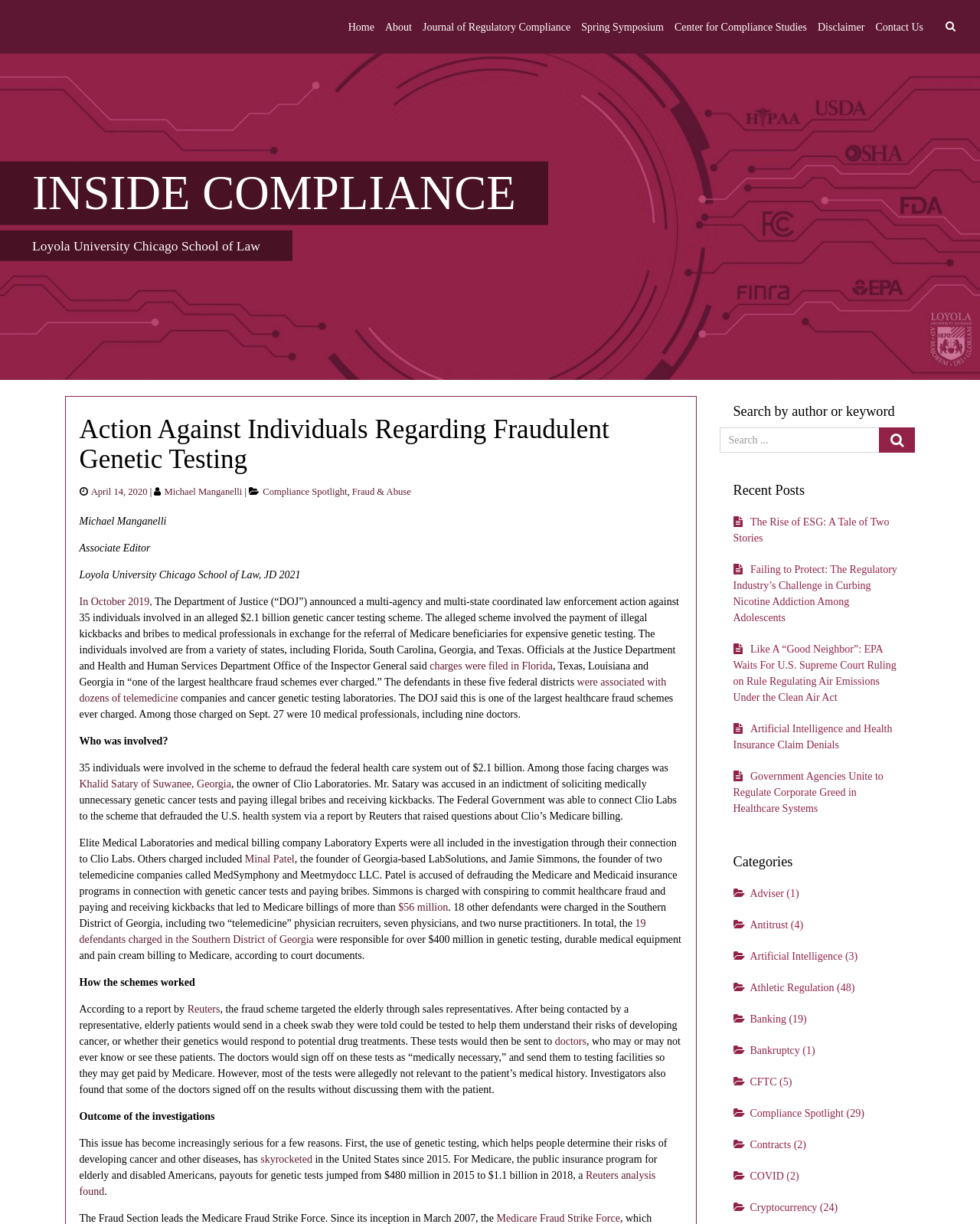Find the bounding box coordinates of the area to click in order to follow the instruction: "Follow on Facebook".

None